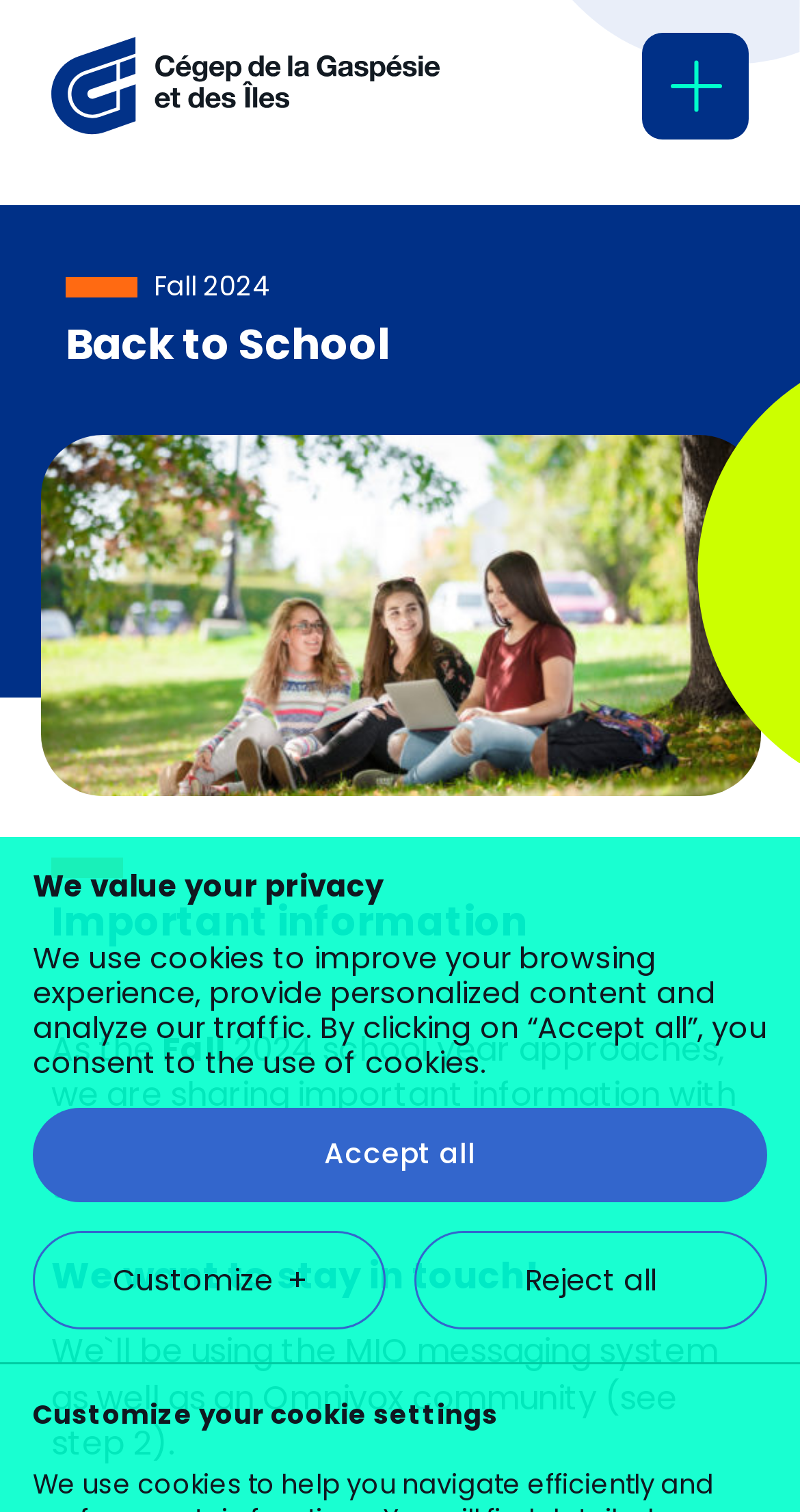How many links are there in the main menu? Using the information from the screenshot, answer with a single word or phrase.

12